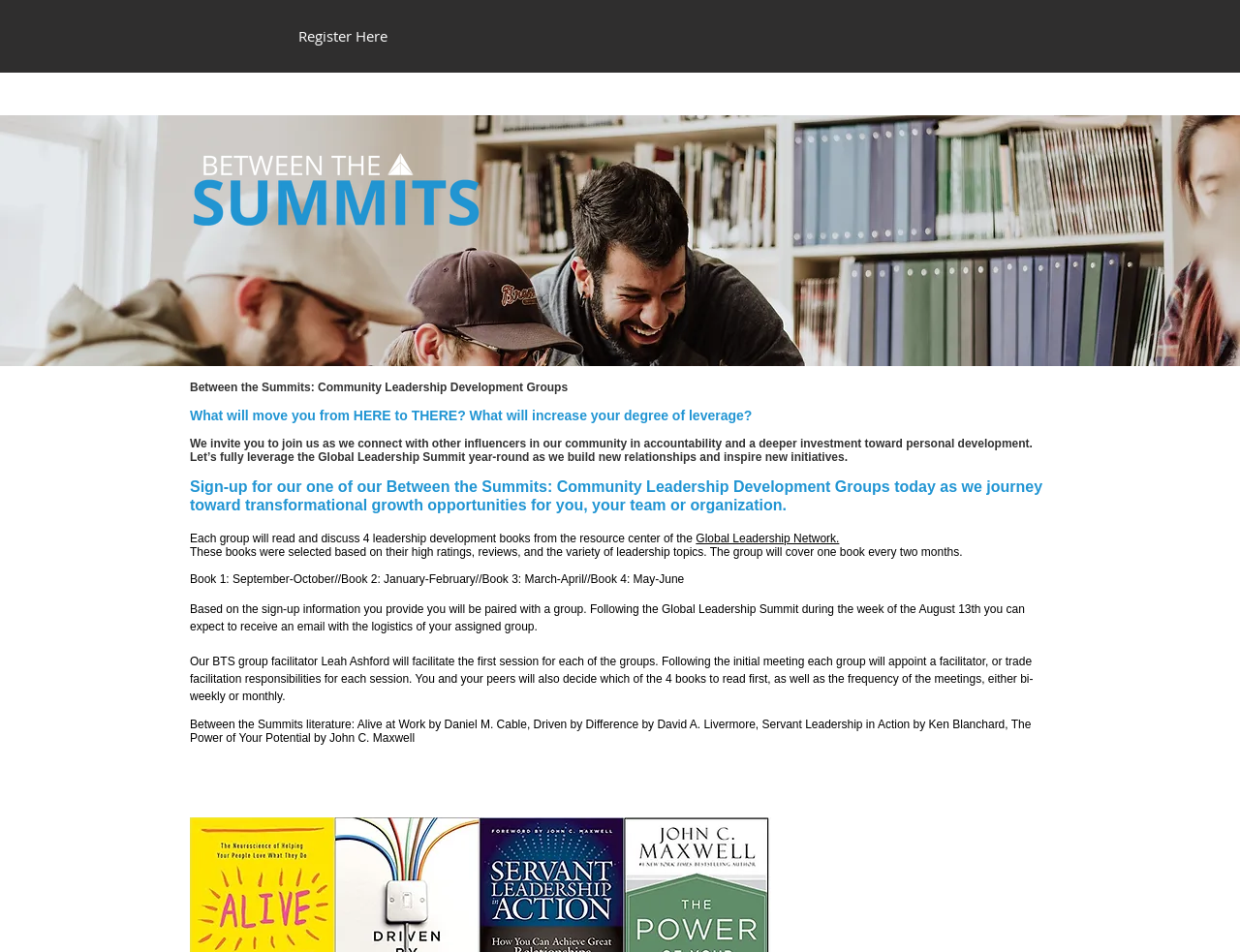What is the purpose of Between the Summits?
Please use the image to provide an in-depth answer to the question.

Based on the webpage content, Between the Summits is a community leadership development program that aims to connect influencers in the community for accountability and personal development. It is a year-round program that builds on the Global Leadership Summit.